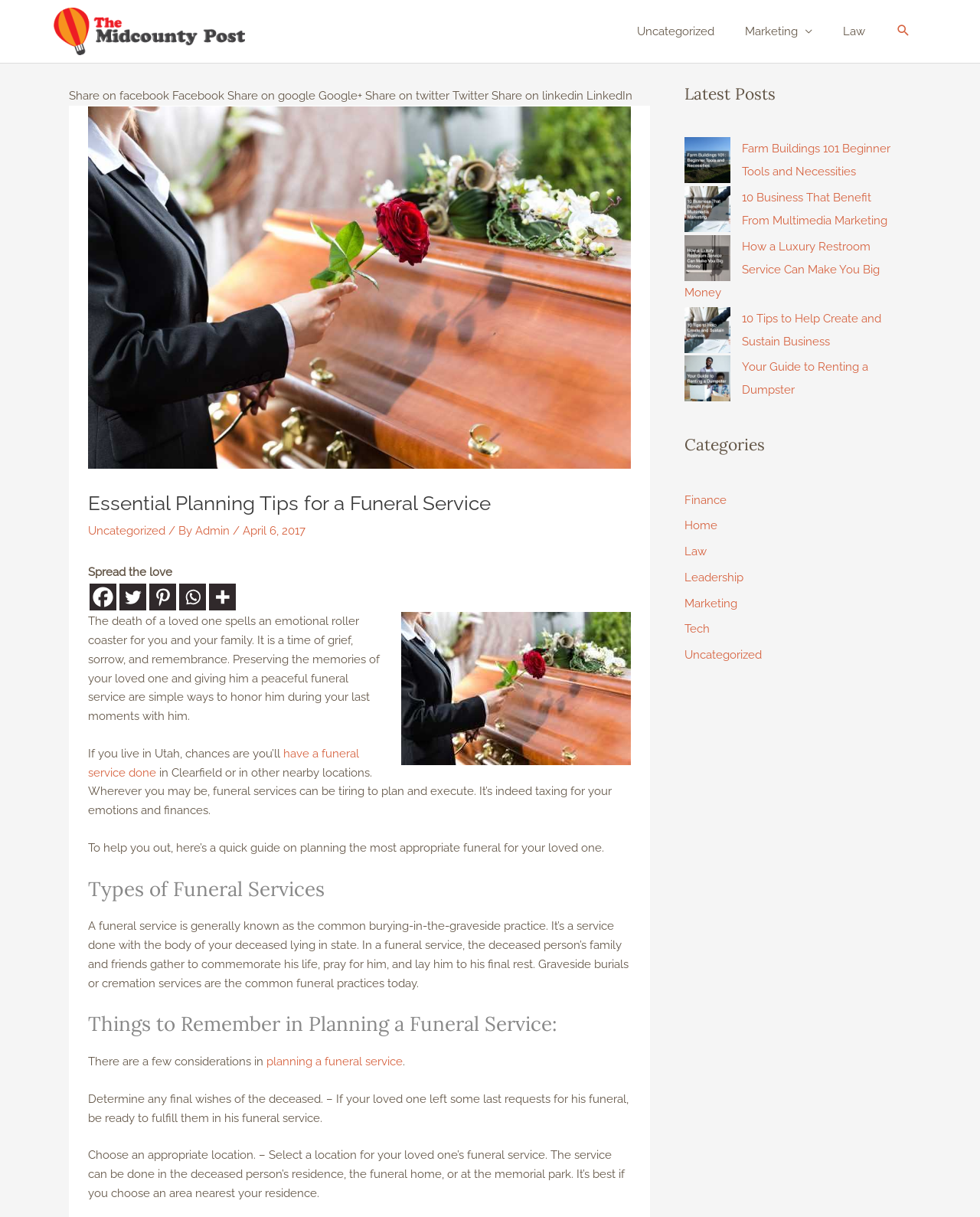Identify the bounding box coordinates of the clickable region required to complete the instruction: "Share on Facebook". The coordinates should be given as four float numbers within the range of 0 and 1, i.e., [left, top, right, bottom].

[0.091, 0.48, 0.119, 0.502]